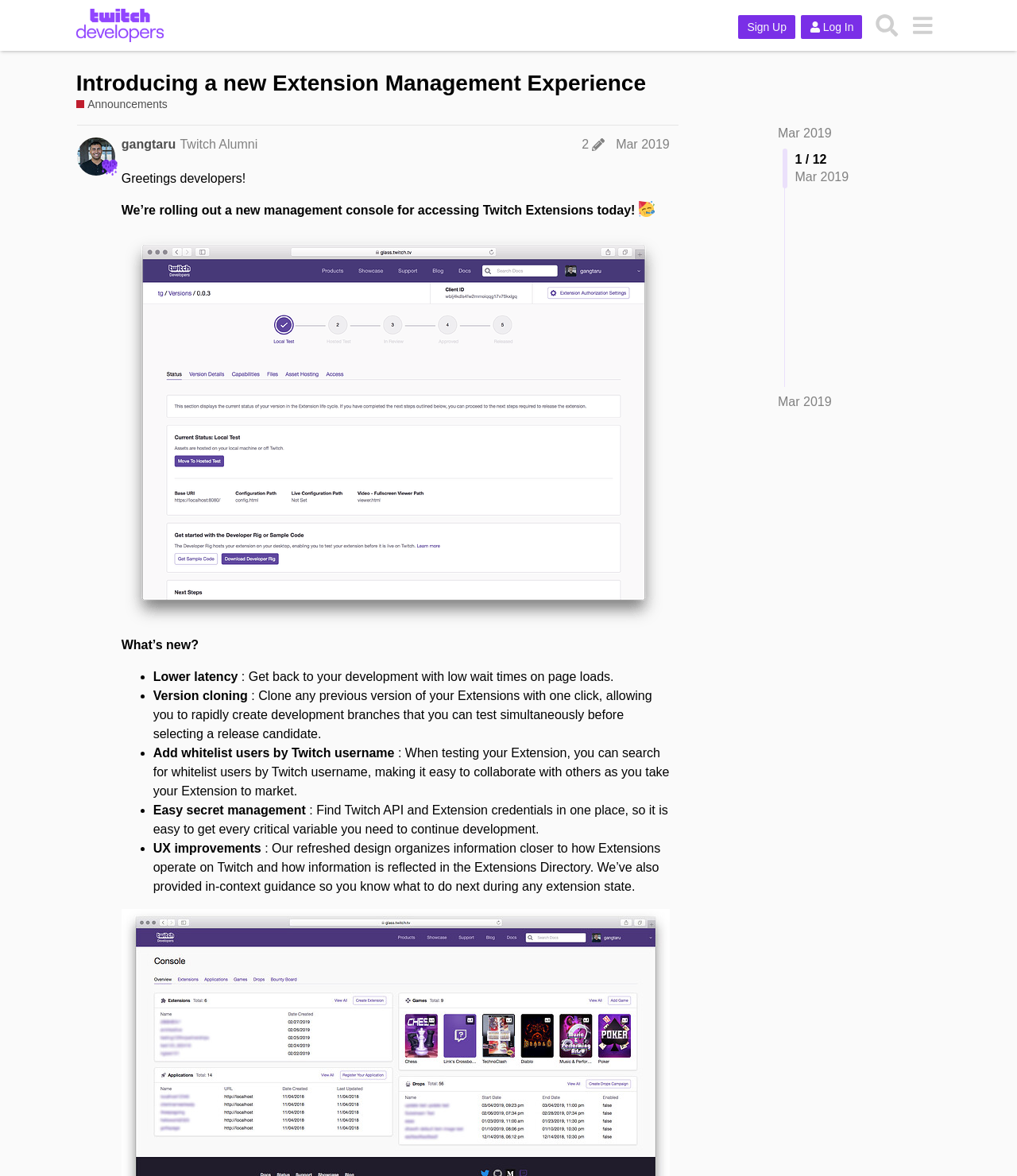Generate a thorough caption that explains the contents of the webpage.

The webpage is an announcement from the Twitch Developer Forums, introducing a new Extension Management Experience. At the top, there is a header section with a Twitch Developer Forums logo, a sign-up button, a log-in button, and a search button. Below the header, there is a heading that reads "Introducing a new Extension Management Experience" with a link to the same title. 

To the right of the heading, there is a link to "Announcements" with a description of what announcements entail. Below this, there is a link to "Mar 2019" with a timestamp of "Mar 12, 2019 12:44 pm". 

The main content of the page is a post from a user named "gangtaru" with the title "Introducing a new Extension Management Experience". The post starts with a greeting to developers, announcing the rollout of a new management console for accessing Twitch Extensions. The console features a party popper emoji. 

Below this, there is a list of new features, including lower latency, version cloning, adding whitelist users by Twitch username, easy secret management, and UX improvements. Each feature is described in detail, explaining how it will benefit developers. The list is formatted with bullet points and has a clear structure, making it easy to read and understand.